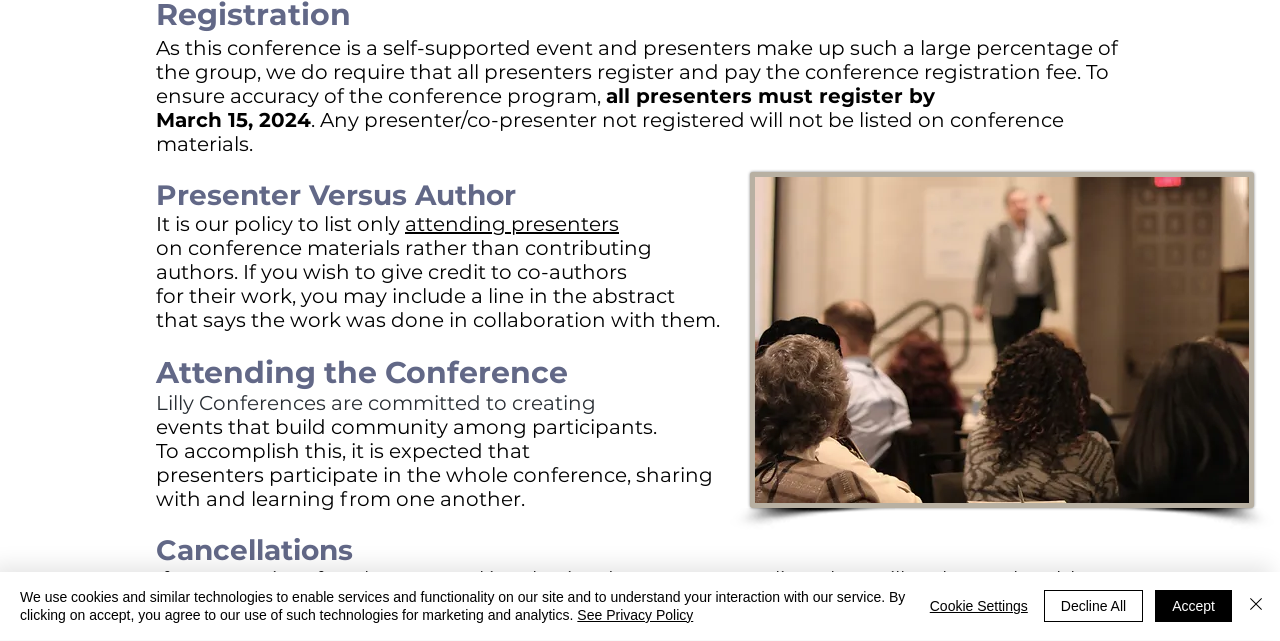Find the UI element described as: "See Privacy Policy" and predict its bounding box coordinates. Ensure the coordinates are four float numbers between 0 and 1, [left, top, right, bottom].

[0.451, 0.947, 0.542, 0.972]